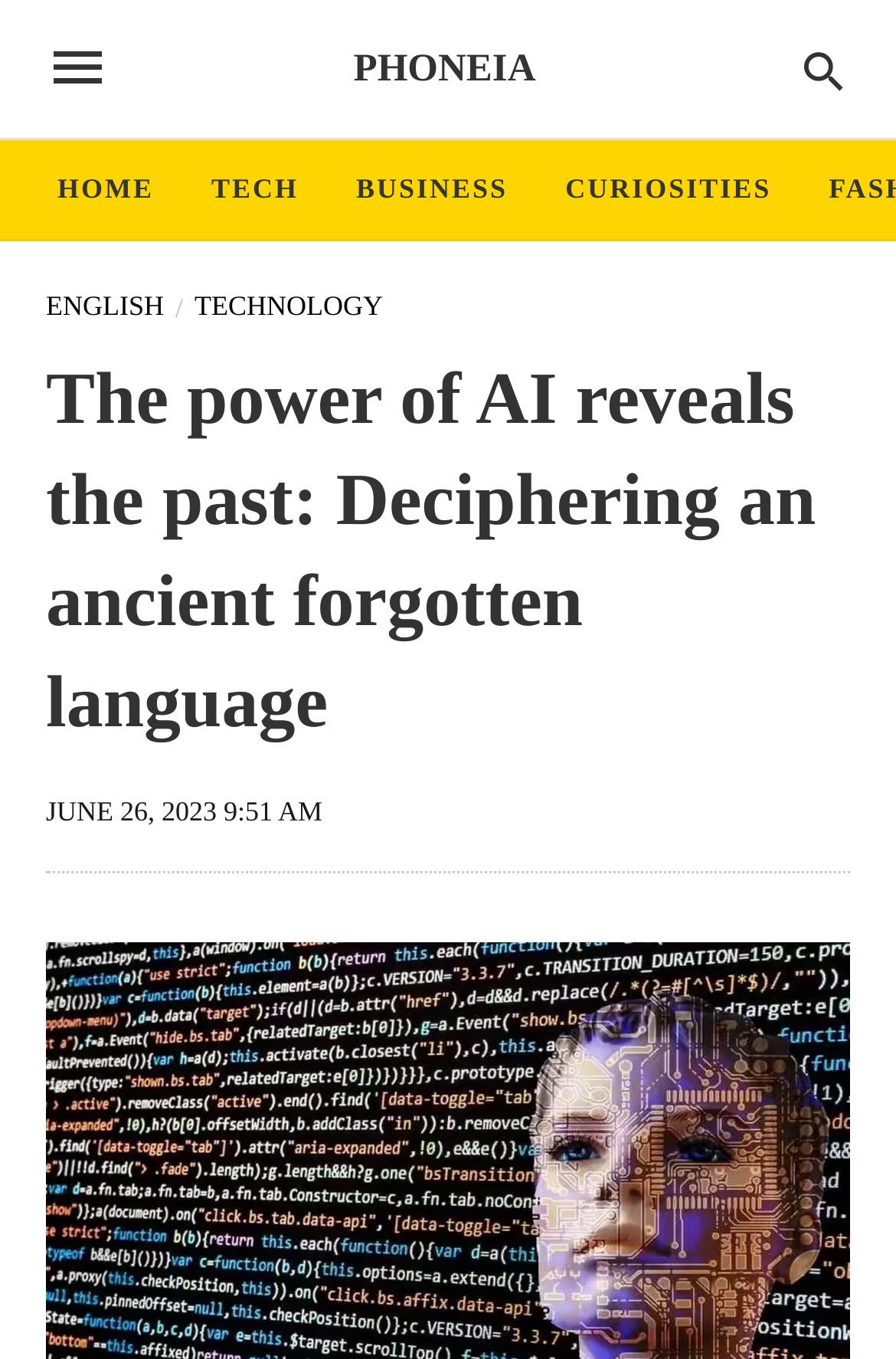How many main navigation links are at the top of the webpage?
Refer to the screenshot and respond with a concise word or phrase.

4